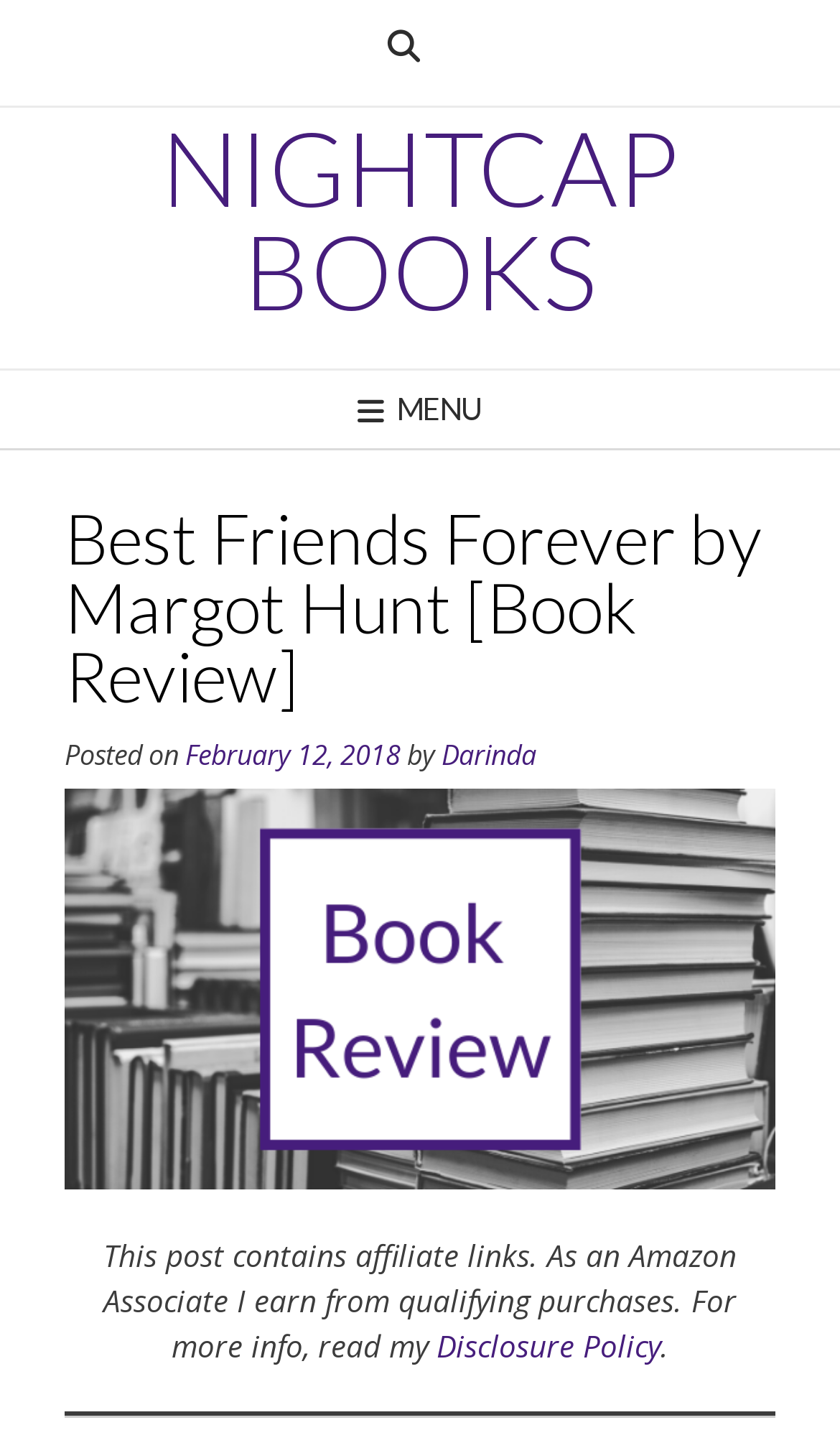Summarize the contents and layout of the webpage in detail.

The webpage is a book review of "Best Friends Forever" by Margot Hunt. At the top left, there is a button with a hamburger icon, and next to it, a heading that reads "NIGHTCAP BOOKS" in a prominent font. Below the heading, there is another button with a menu icon. 

When the menu button is clicked, a dropdown menu appears, containing a header with the title "Best Friends Forever by Margot Hunt [Book Review]" in a large font. Below the title, there is a line of text that reads "Posted on February 12, 2018 by Darinda". 

To the right of the title, there is a figure containing an image with a link labeled "Book Review". Below the image, there is a paragraph of text that mentions affiliate links and provides a link to a "Disclosure Policy". 

At the very bottom of the page, there is a horizontal separator line.